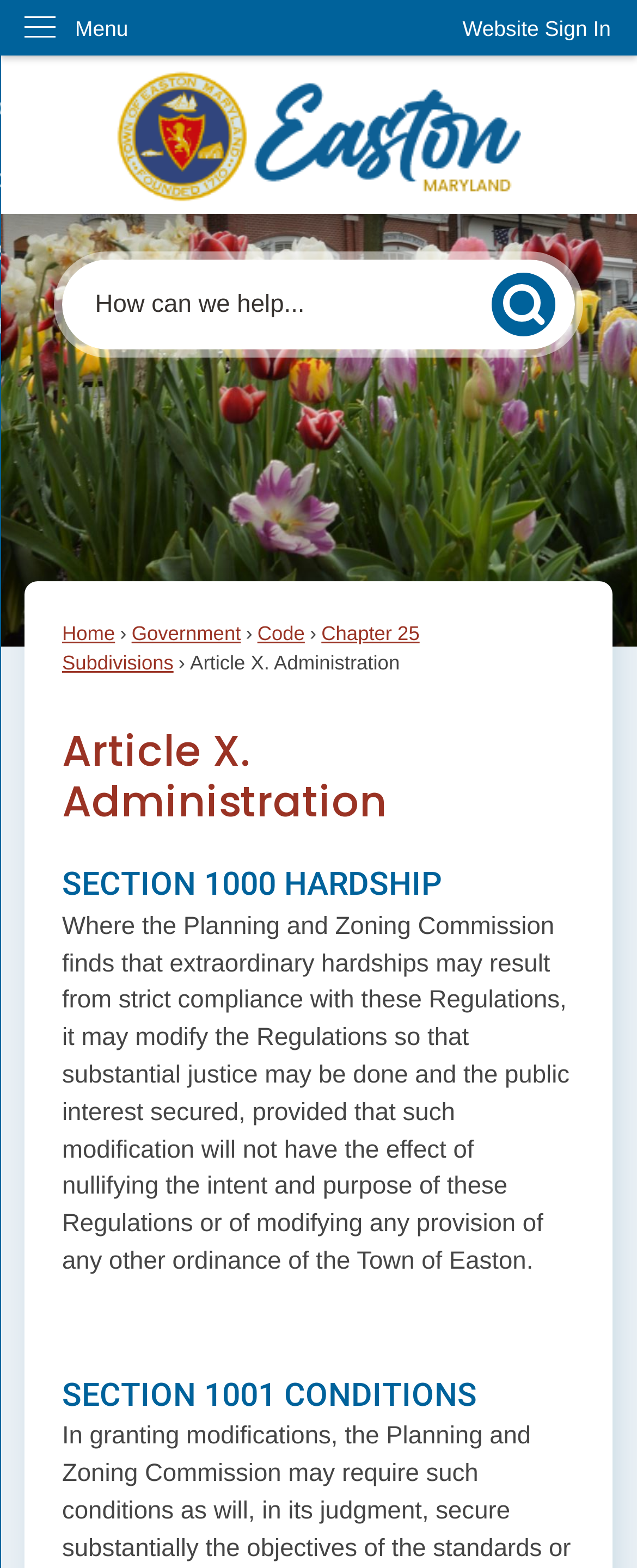How many links are there in the main navigation?
Using the image as a reference, answer the question with a short word or phrase.

4